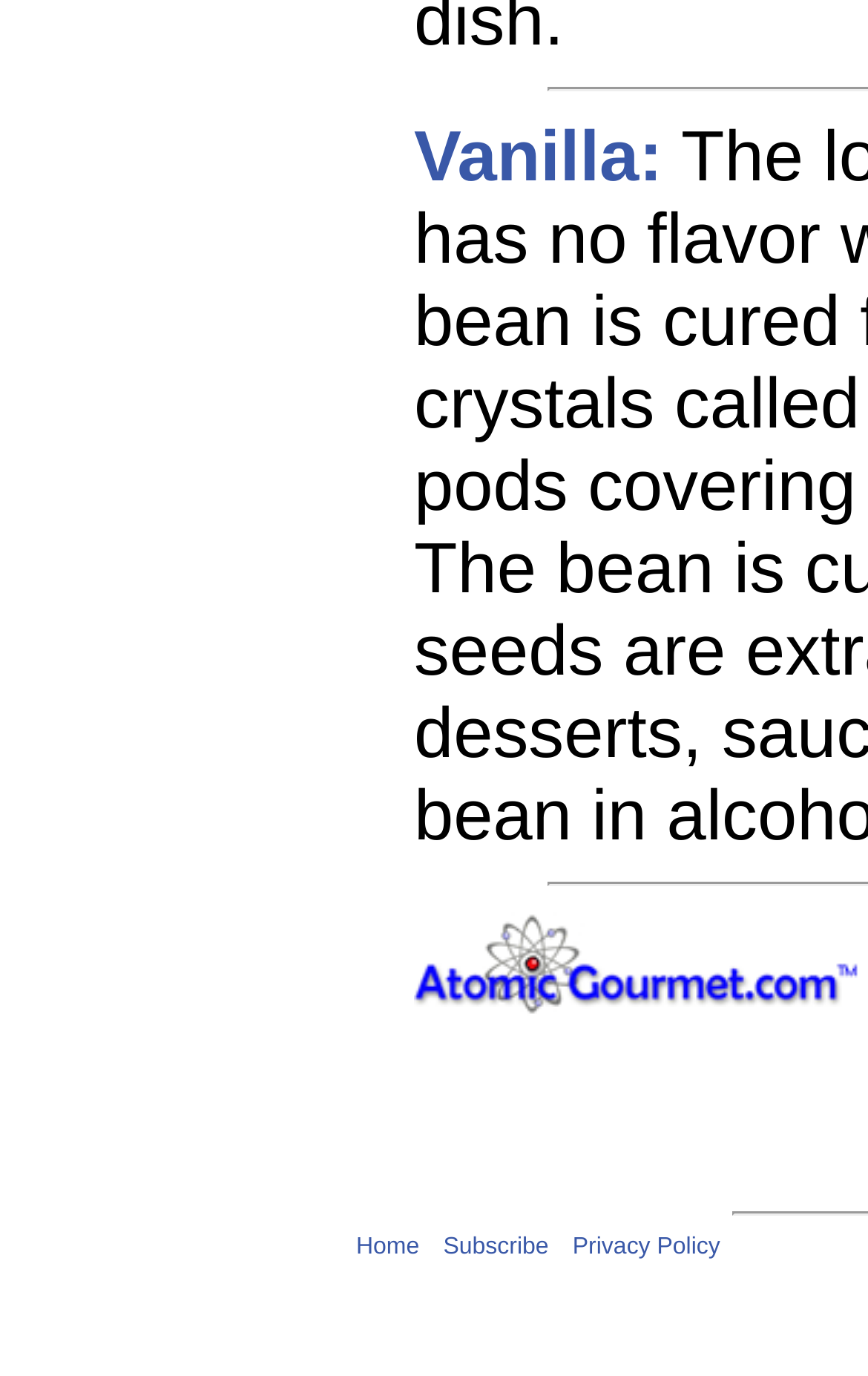How many links are in the bottom navigation bar?
Based on the screenshot, respond with a single word or phrase.

3